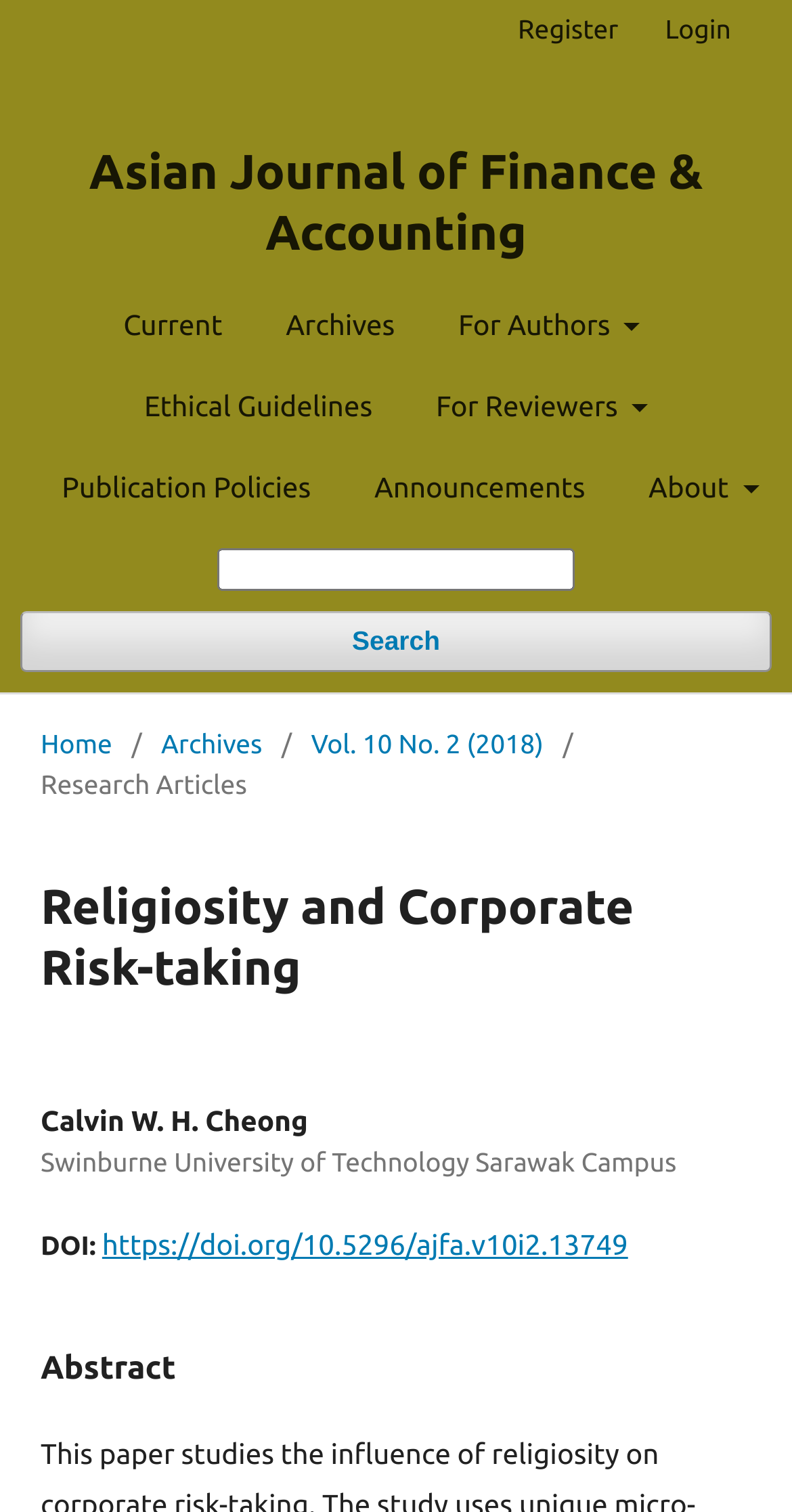Predict the bounding box of the UI element that fits this description: "Vol. 10 No. 2 (2018)".

[0.393, 0.479, 0.686, 0.506]